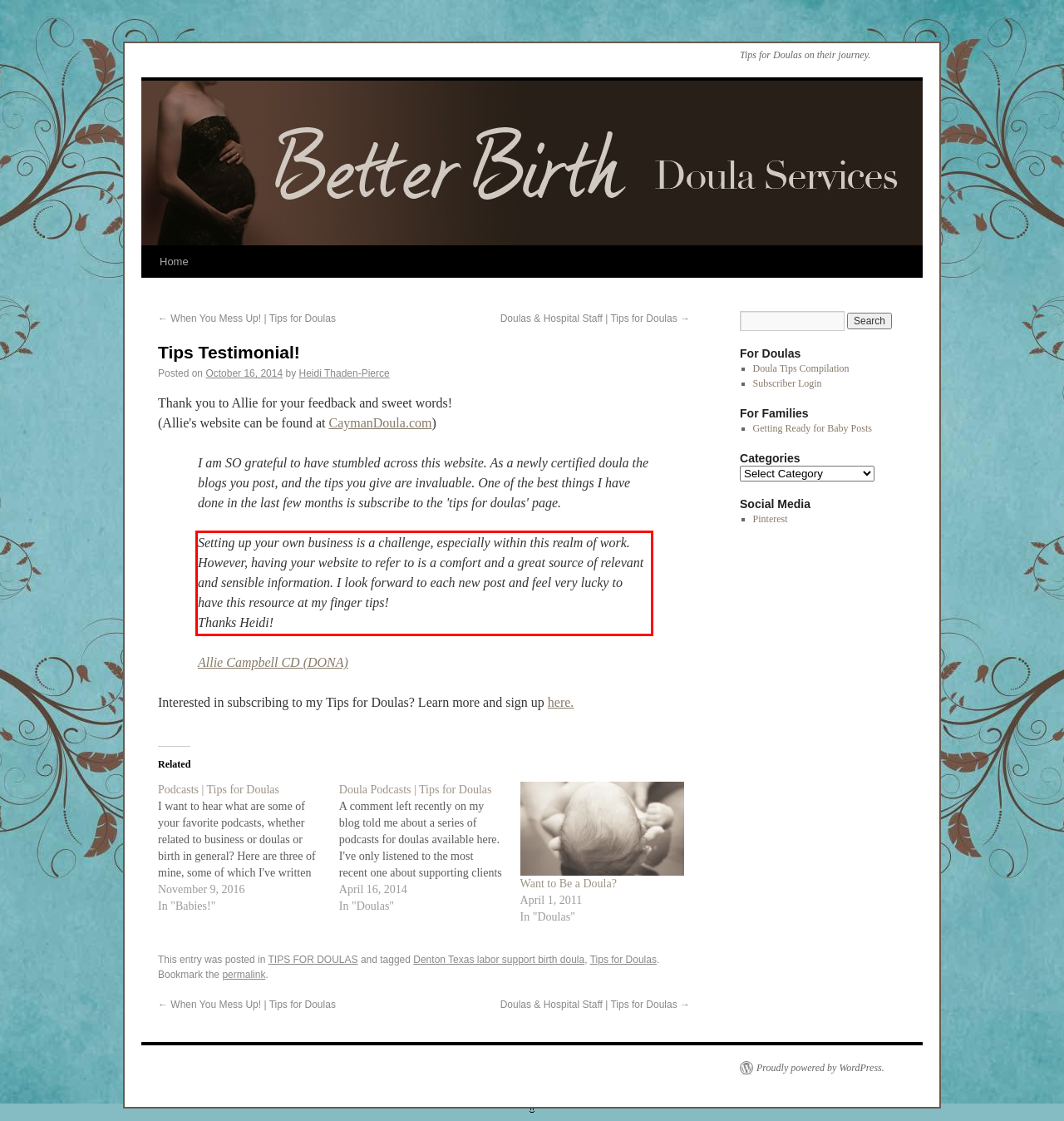You have a screenshot of a webpage with a red bounding box. Use OCR to generate the text contained within this red rectangle.

Setting up your own business is a challenge, especially within this realm of work. However, having your website to refer to is a comfort and a great source of relevant and sensible information. I look forward to each new post and feel very lucky to have this resource at my finger tips! Thanks Heidi!